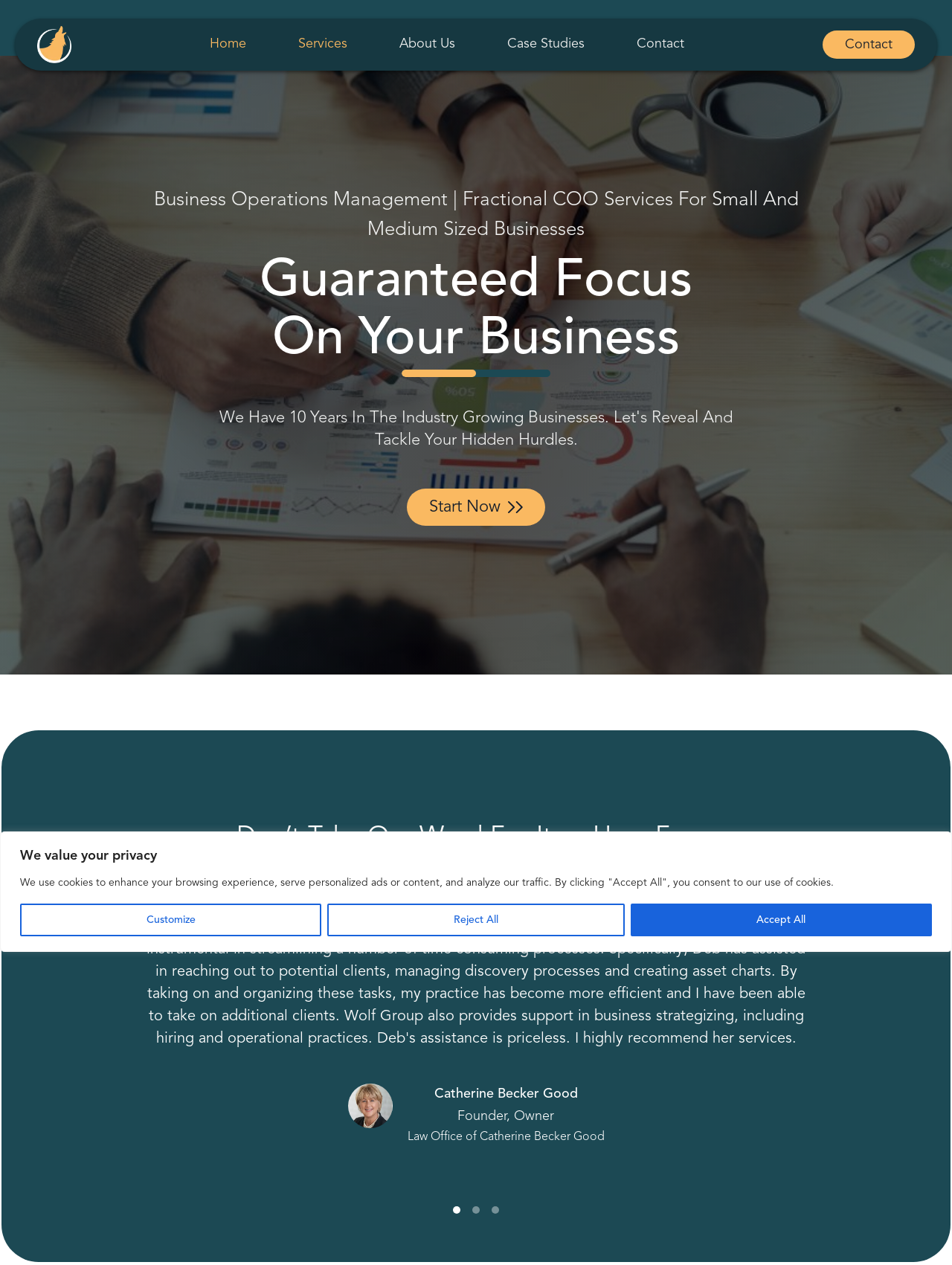Use the information in the screenshot to answer the question comprehensively: How many navigation links are there?

I counted the number of links in the navigation menu, which are 'Home', 'Services', 'About Us', 'Case Studies', 'Contact', and another 'Contact' link at the bottom of the page.